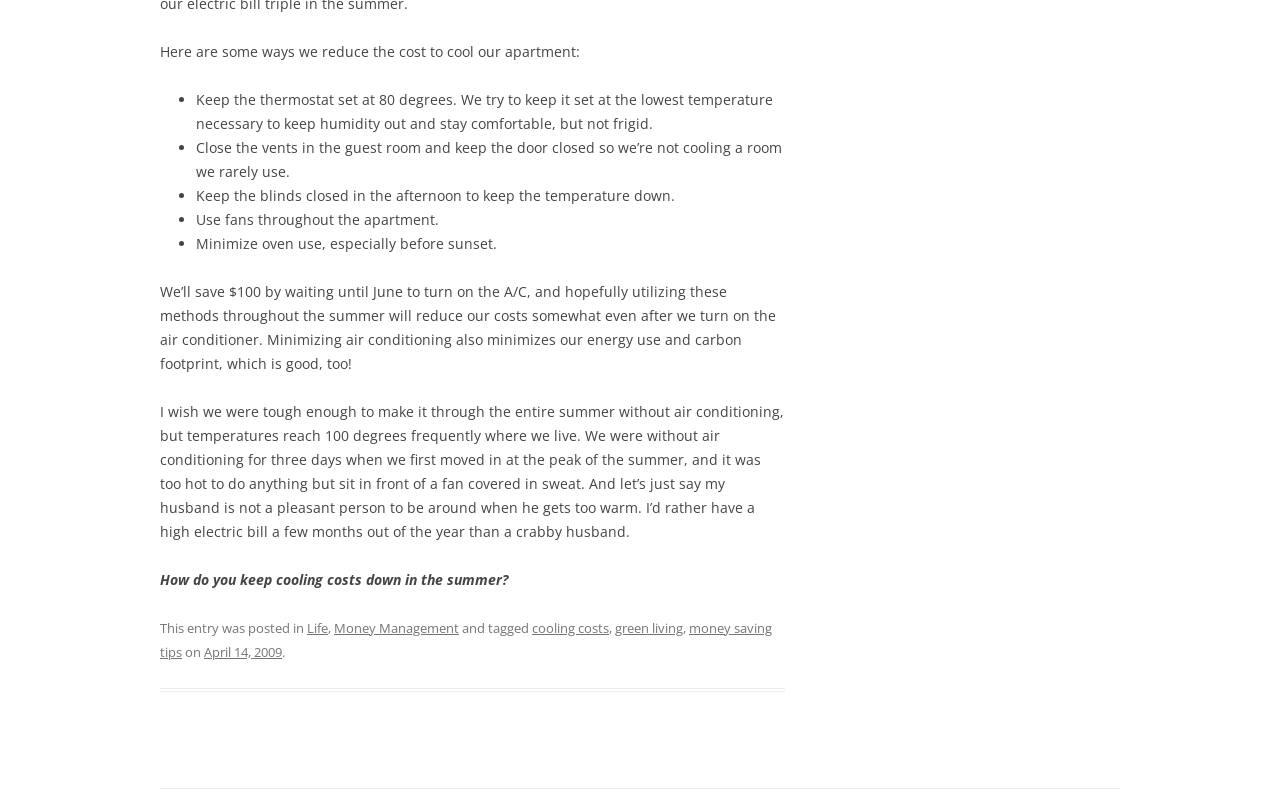Why is minimizing oven use recommended?
Provide an in-depth and detailed answer to the question.

Minimizing oven use is recommended, especially before sunset, as mentioned in the fifth point of the list, to reduce cooling costs and energy use.